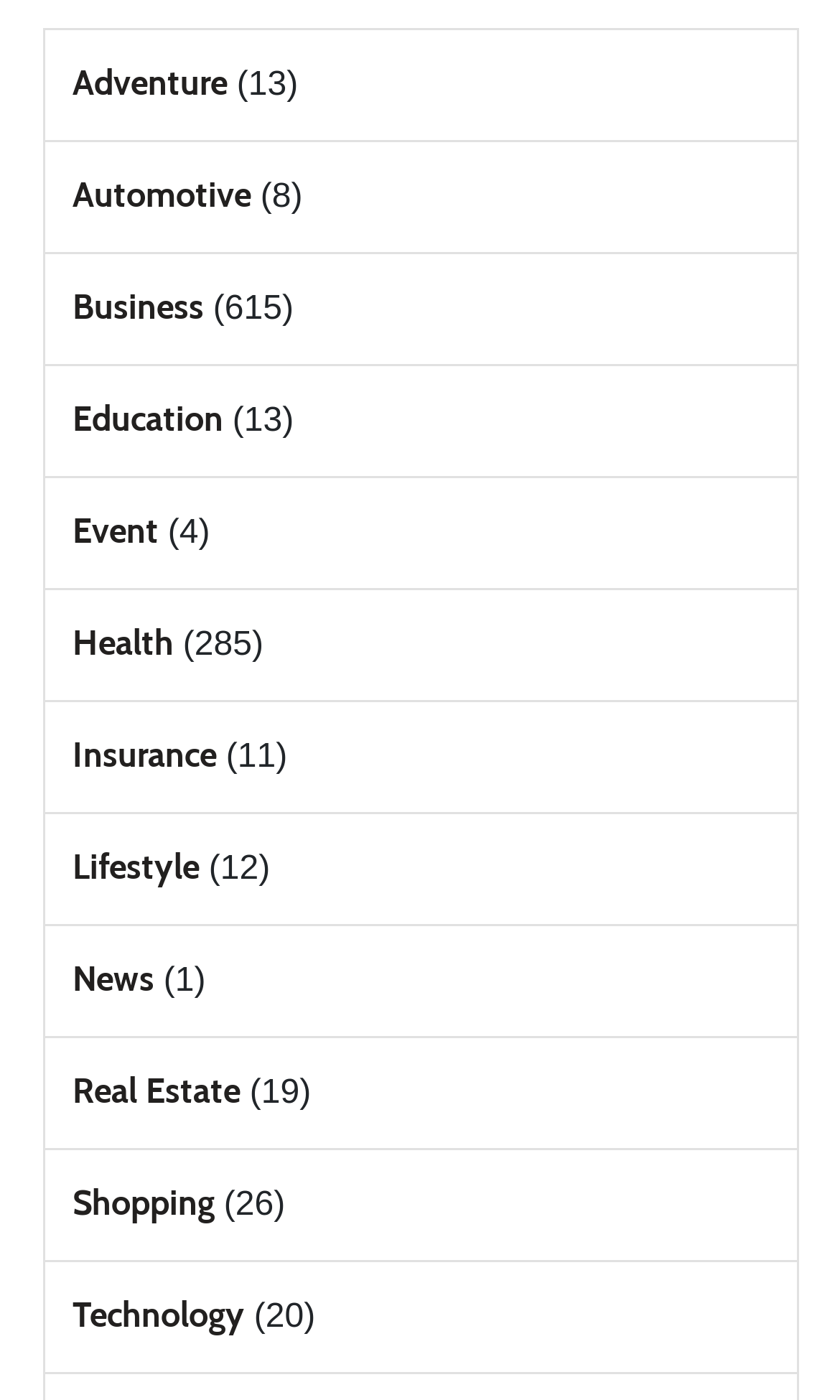How many categories are listed?
Look at the image and provide a detailed response to the question.

I counted the number of links with different categories, such as 'Adventure', 'Automotive', 'Business', and so on, and found 13 categories in total.